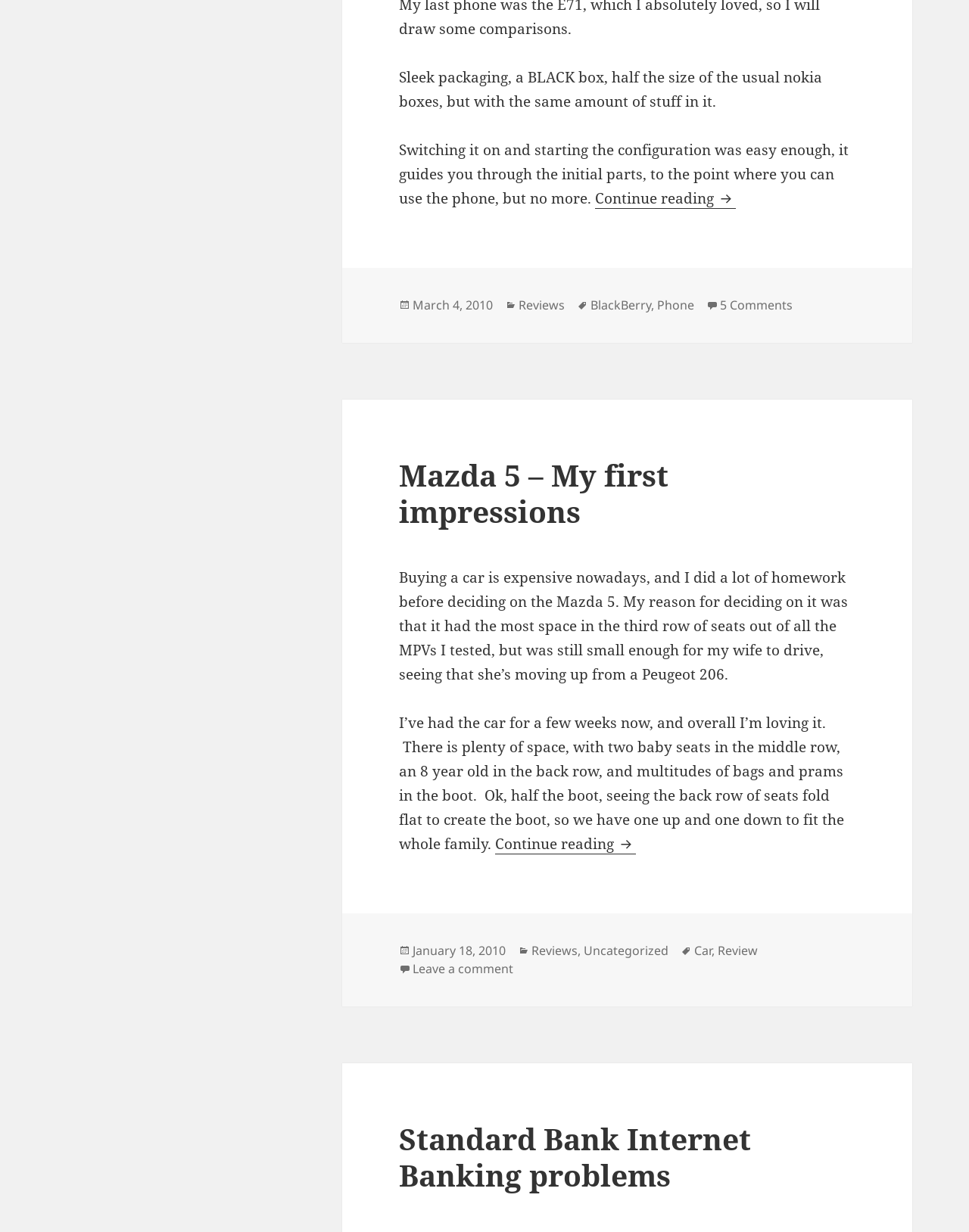Can you pinpoint the bounding box coordinates for the clickable element required for this instruction: "View comments on Blackberry Bold 9700"? The coordinates should be four float numbers between 0 and 1, i.e., [left, top, right, bottom].

[0.743, 0.241, 0.818, 0.255]